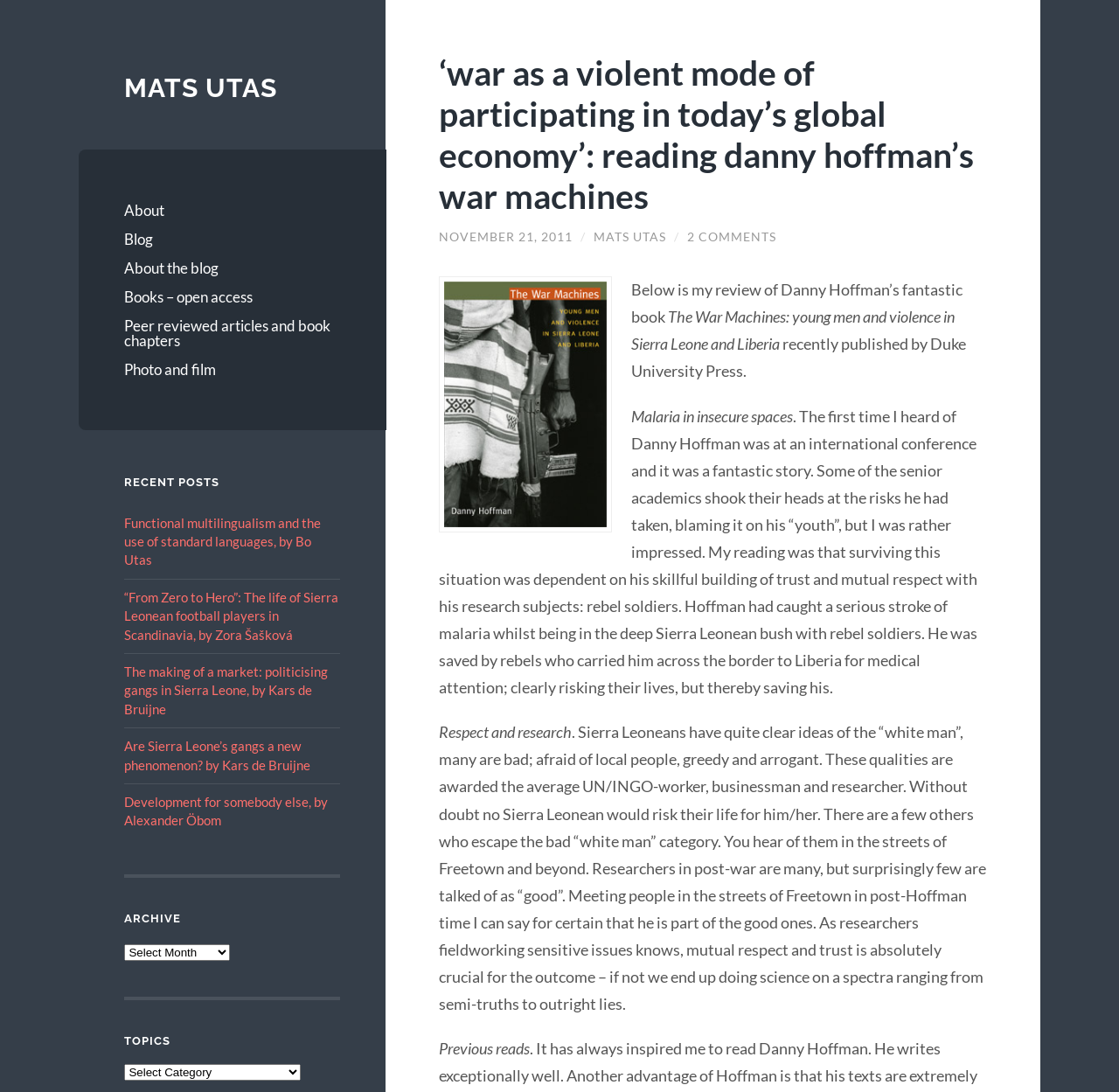Find the bounding box coordinates for the element that must be clicked to complete the instruction: "Select an option from the 'Archive' combobox". The coordinates should be four float numbers between 0 and 1, indicated as [left, top, right, bottom].

[0.111, 0.865, 0.206, 0.88]